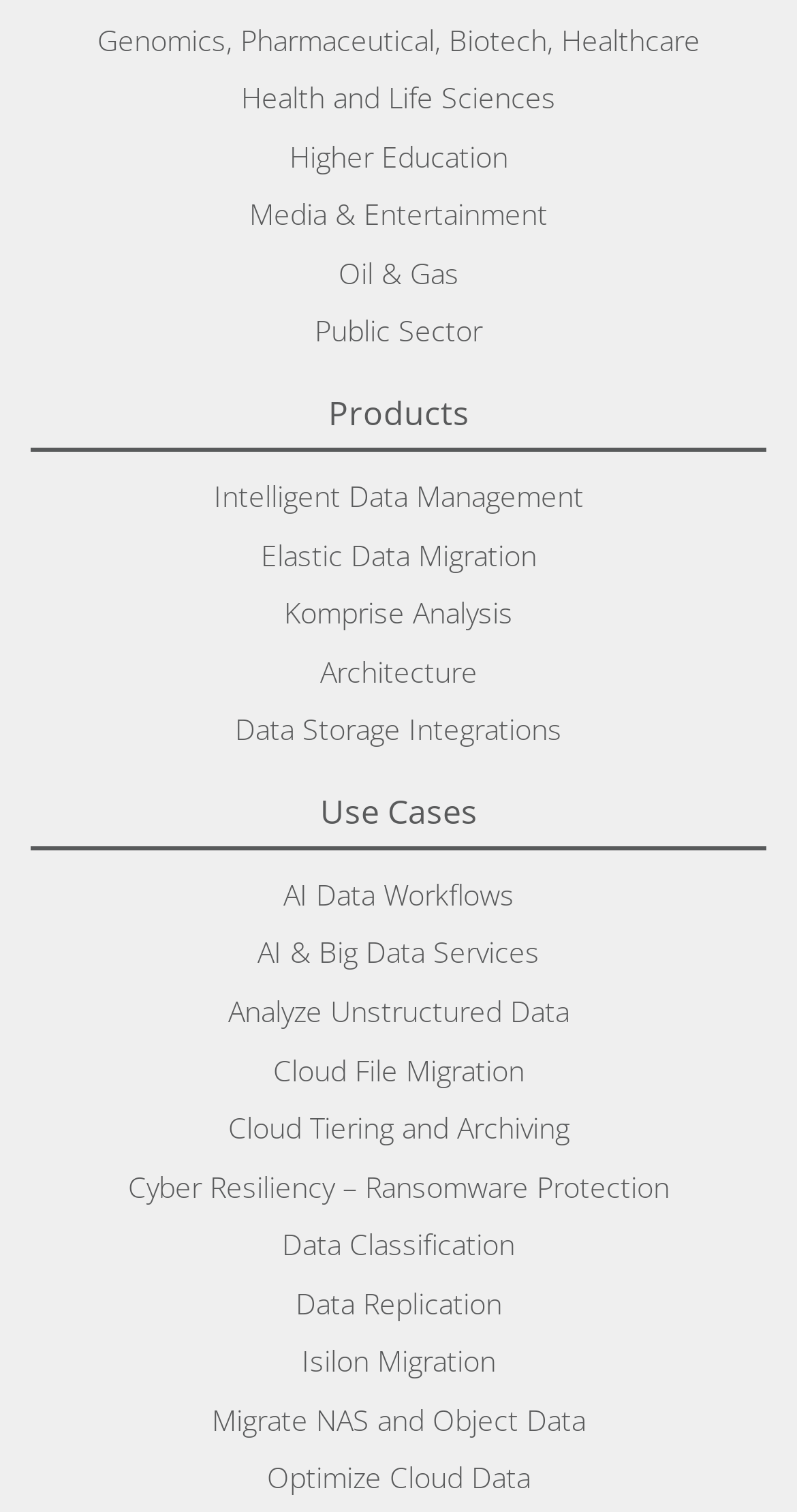Find the bounding box of the UI element described as follows: "Cyber Resiliency – Ransomware Protection".

[0.16, 0.766, 0.84, 0.805]